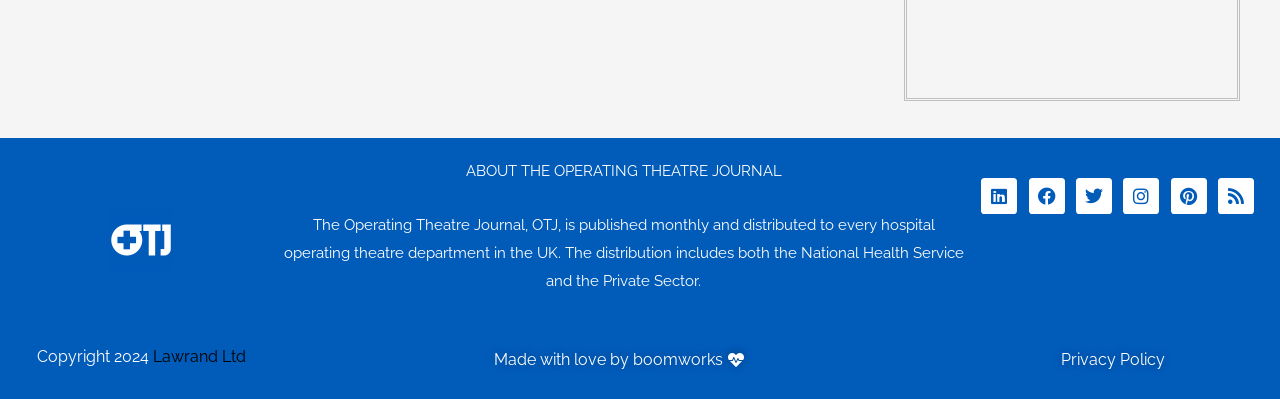Answer the question in one word or a short phrase:
Who is the copyright holder?

2024